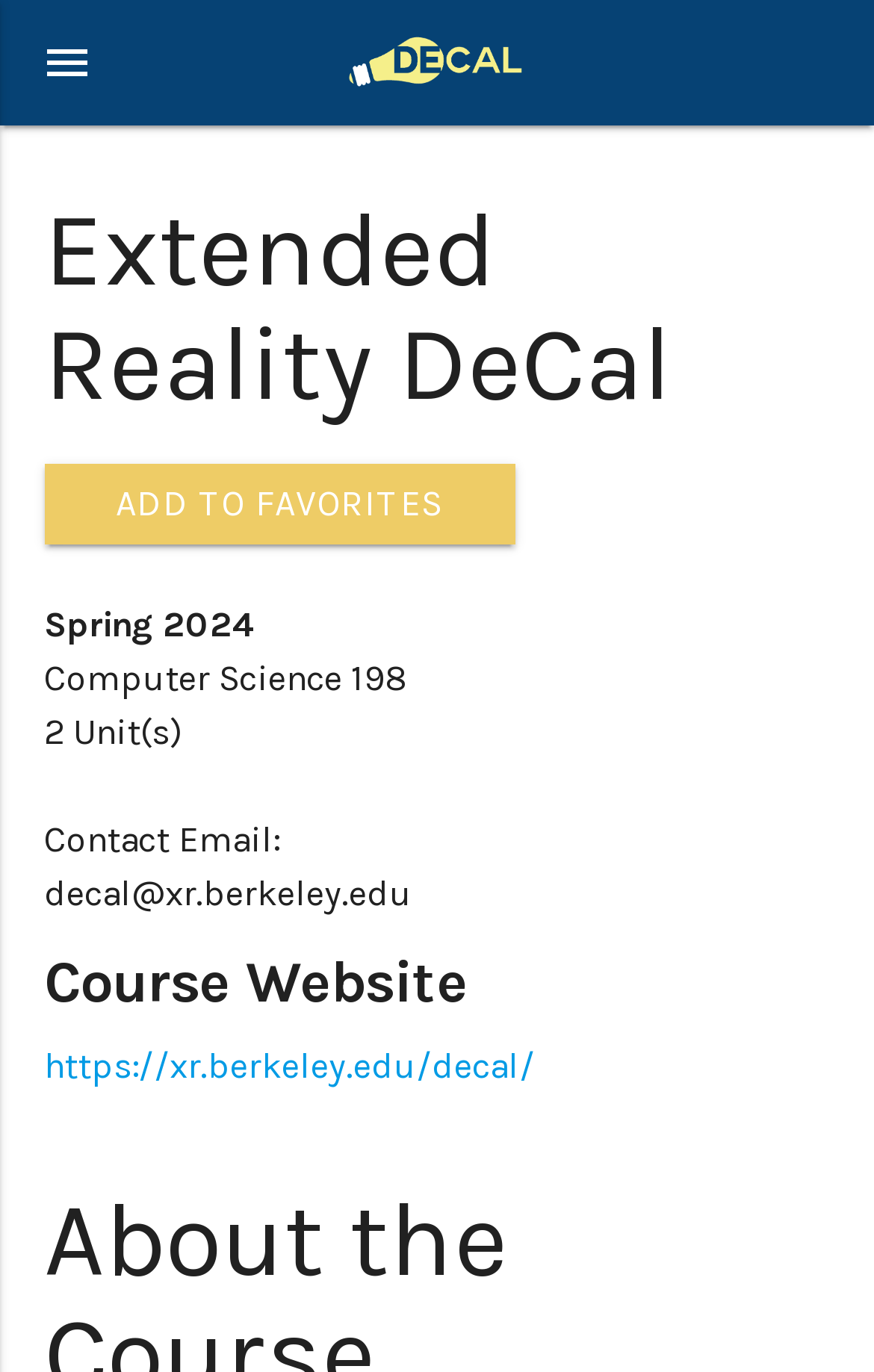Explain in detail what you observe on this webpage.

The webpage is about DeCal, a course or program related to Extended Reality. At the top left corner, there is a logo image with a link to it. Next to the logo, there is a "menu" link. 

Below the logo and menu, there is a heading that reads "Extended Reality DeCal". Underneath the heading, there is a button to "Add to Favorites" with the text "ADD TO FAVORITES" inside it. 

On the left side of the page, there are several lines of text. The first line reads "Spring 2024", followed by "Computer Science 198", then "2 Unit(s)", and "Contact Email:". The contact email is provided as "decal@xr.berkeley.edu". 

Below the contact information, there is a heading that says "Course Website", and underneath it, there is a link to the course website, which is "https://xr.berkeley.edu/decal/".